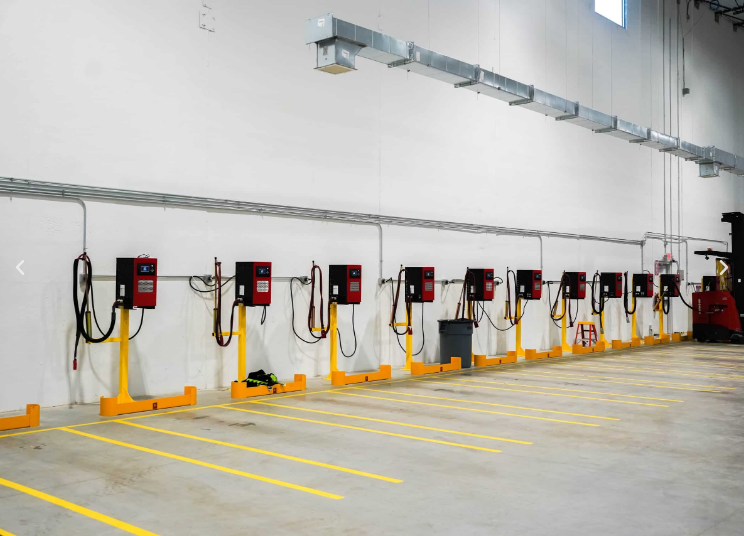What is the purpose of the yellow lines on the floor?
Please give a detailed and elaborate explanation in response to the question.

The yellow lines on the floor are marked to create designated parking spaces for vehicles or equipment, which is mentioned in the caption as part of the organized layout and functional environment of the healthcare services facility.